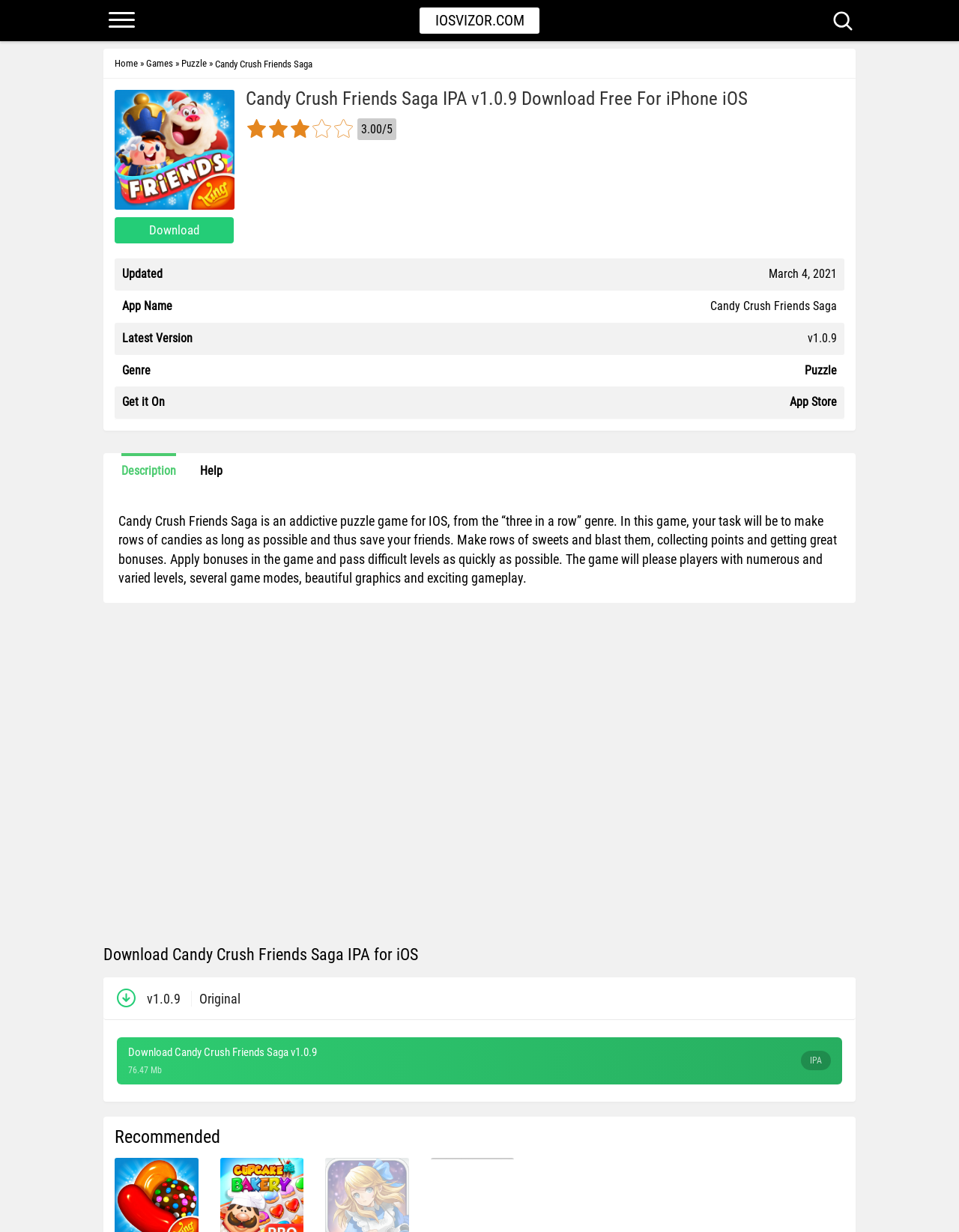Please specify the bounding box coordinates in the format (top-left x, top-left y, bottom-right x, bottom-right y), with all values as floating point numbers between 0 and 1. Identify the bounding box of the UI element described by: Download

[0.12, 0.176, 0.244, 0.198]